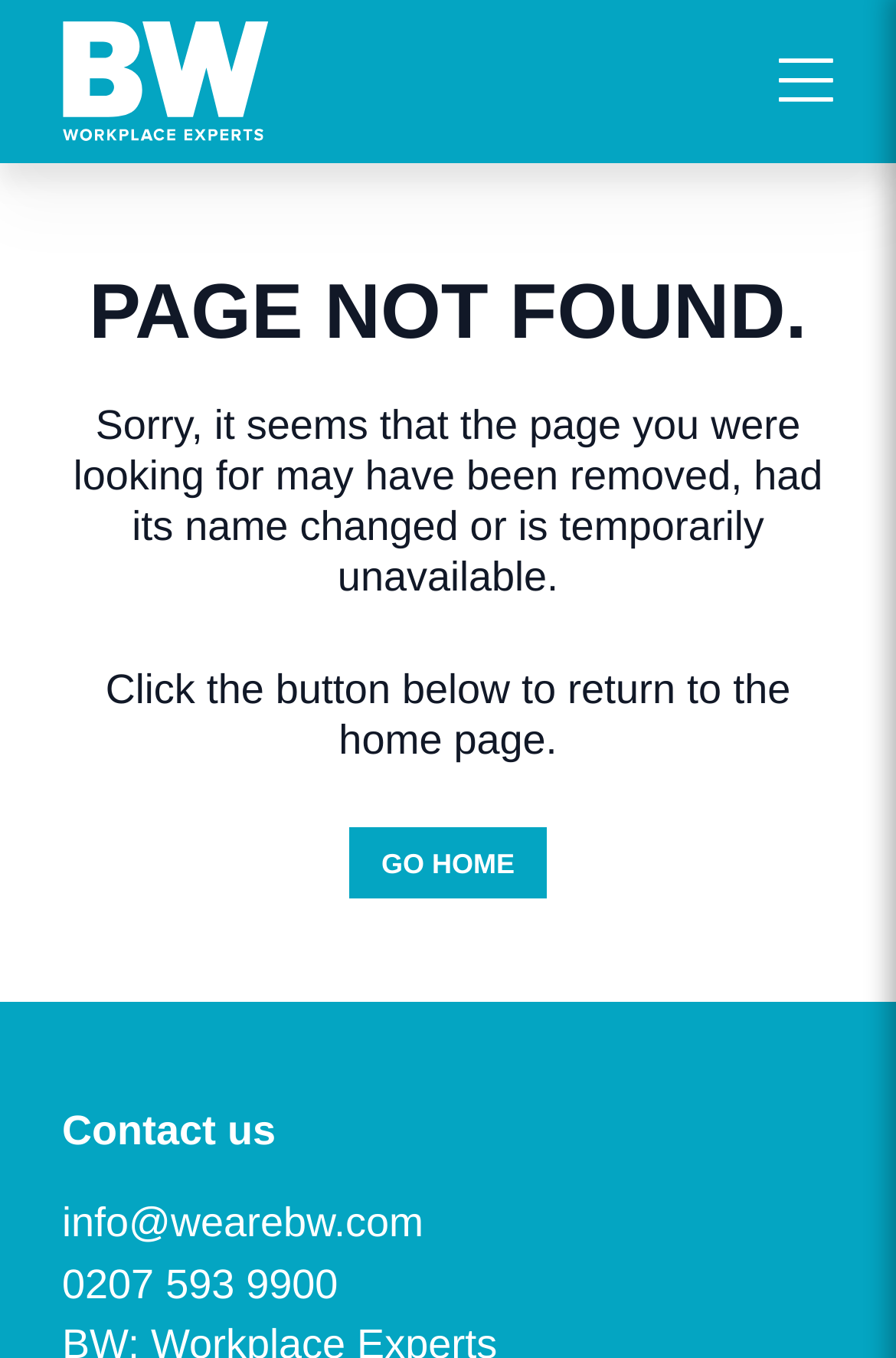What is the name of the company?
Based on the visual details in the image, please answer the question thoroughly.

The name of the company can be found in the top-left corner of the webpage, where it says 'BW – Workplace Experts'.